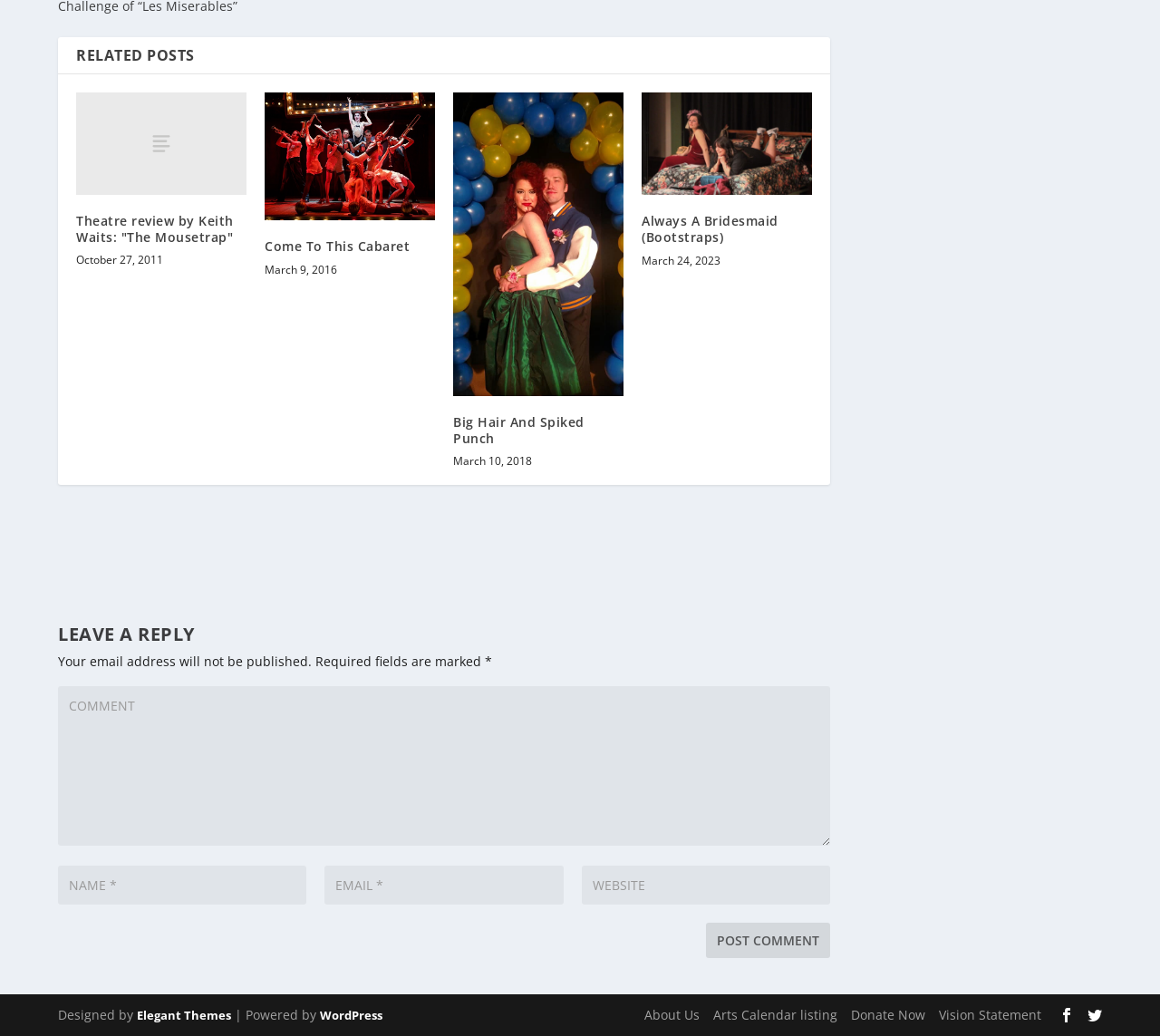What is the purpose of the button at the bottom of the page?
Use the image to give a comprehensive and detailed response to the question.

The button at the bottom of the page is identified by its element type as 'button', and its purpose is to post a comment. This is indicated by the StaticText element inside the button, which contains the text 'POST COMMENT'.